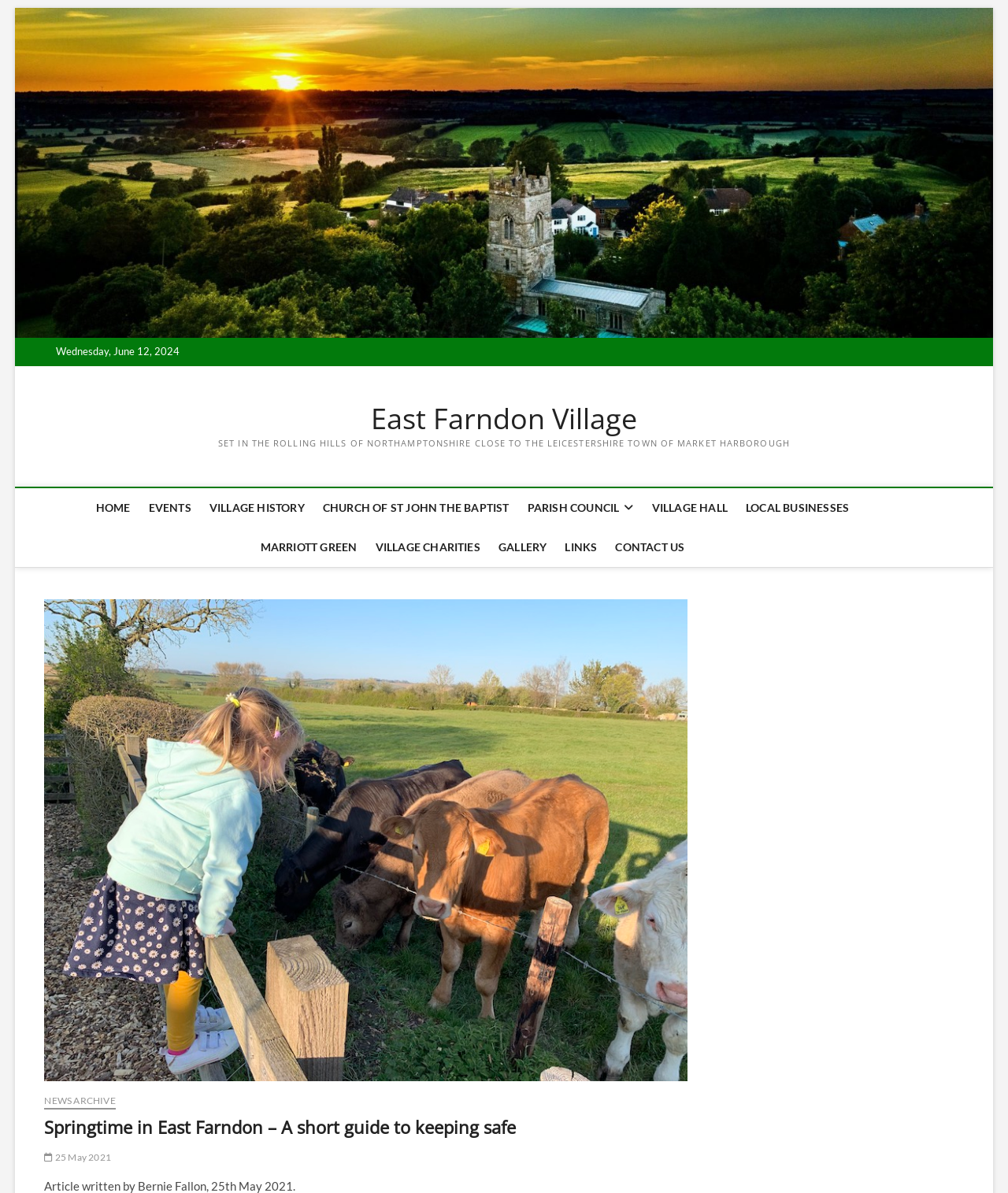Using details from the image, please answer the following question comprehensively:
What is the type of image displayed at the top of the webpage?

I determined the answer by looking at the image element with the description 'Church Aerial Photo - Banner 7MB (1)' which is displayed at the top of the webpage, indicating that it is an aerial photo of a church.